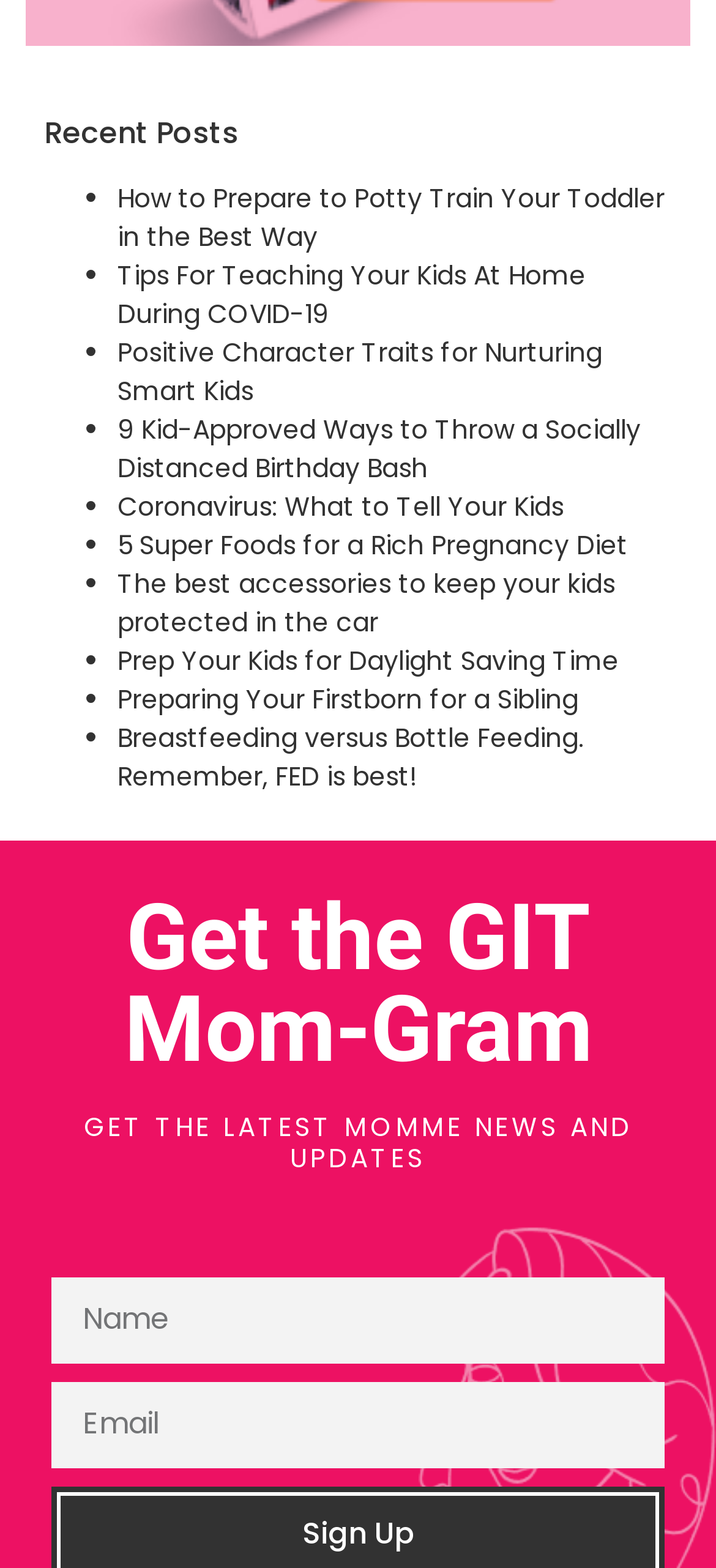Locate the bounding box coordinates of the element that needs to be clicked to carry out the instruction: "Subscribe to the GIT Mom-Gram". The coordinates should be given as four float numbers ranging from 0 to 1, i.e., [left, top, right, bottom].

[0.072, 0.569, 0.928, 0.686]